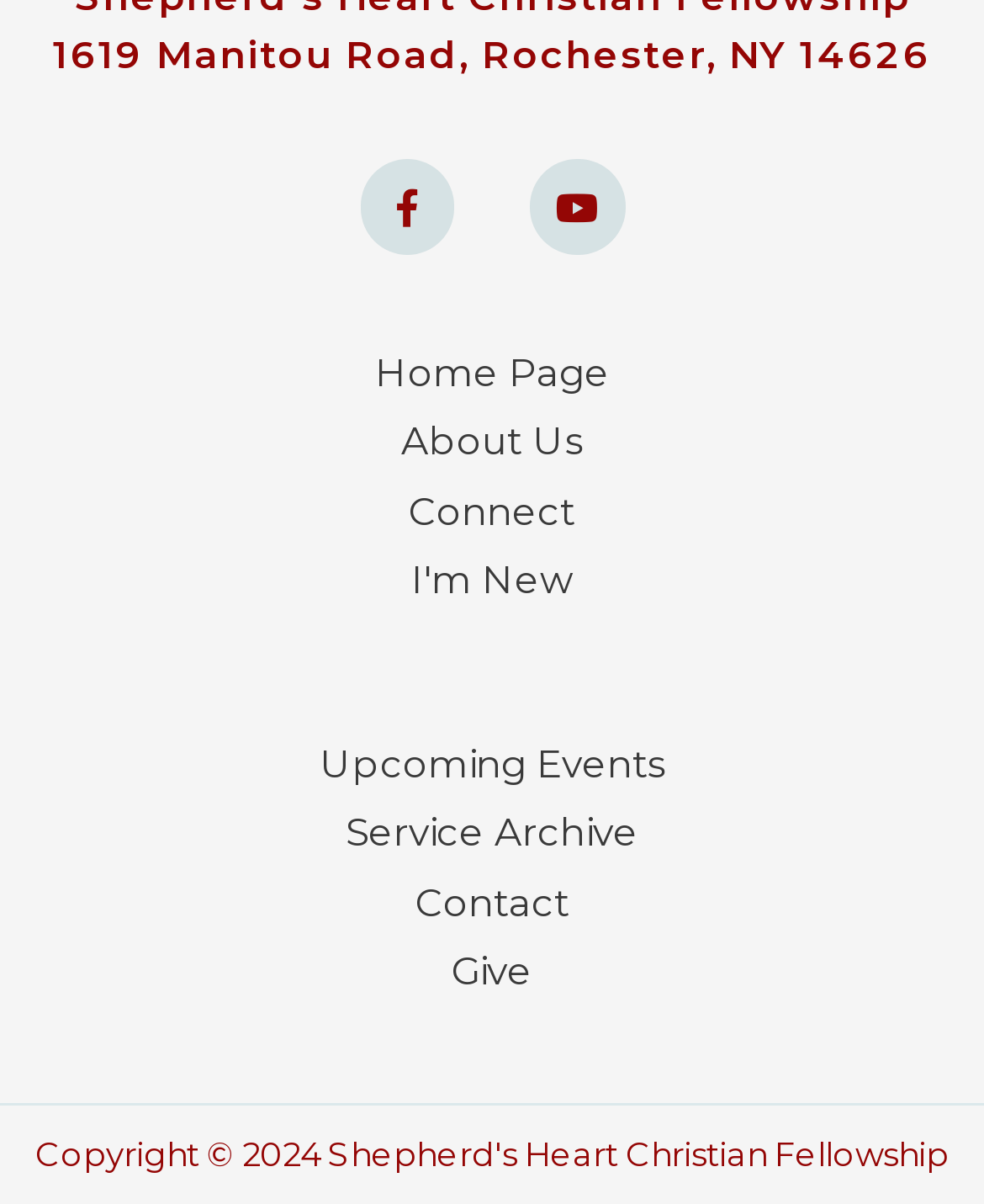What is the icon next to the Youtube link?
Refer to the image and answer the question using a single word or phrase.

uf167